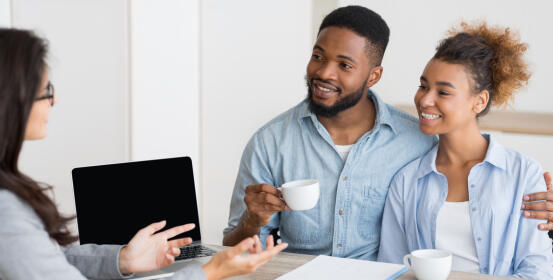What is the primary focus of the image?
Give a detailed response to the question by analyzing the screenshot.

The minimalistic backdrop of the image emphasizes the focus on the communication between the couple and the professional, which is likely involving advice about obtaining moving company quotes or planning their next steps in the moving process.